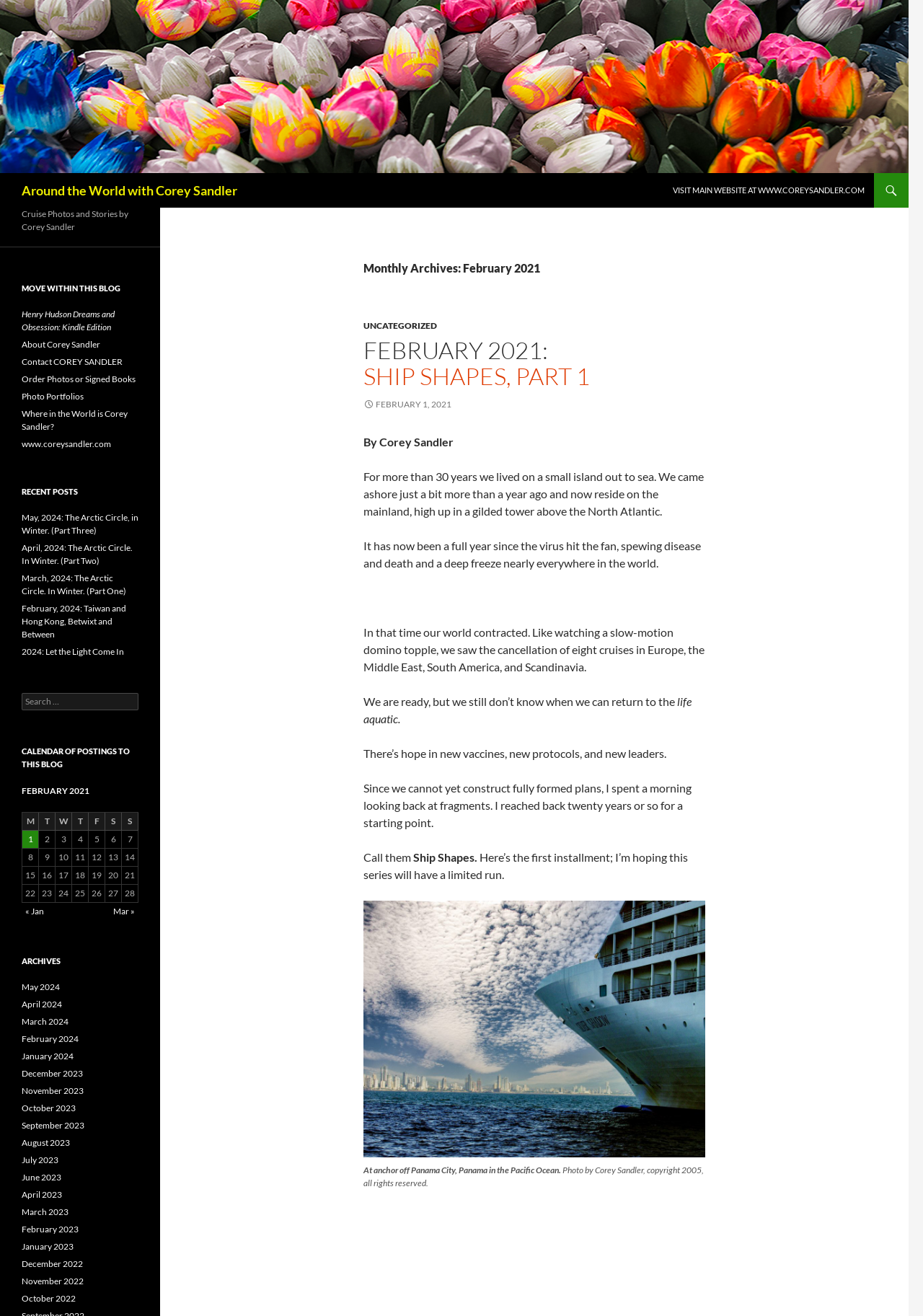What is the topic of the post dated February 1, 2021?
Carefully analyze the image and provide a thorough answer to the question.

The topic of the post dated February 1, 2021 can be found in the link element with the text 'FEBRUARY 2021: SHIP SHAPES, PART 1', which is located in the section of the webpage with the heading 'Monthly Archives: February 2021'.